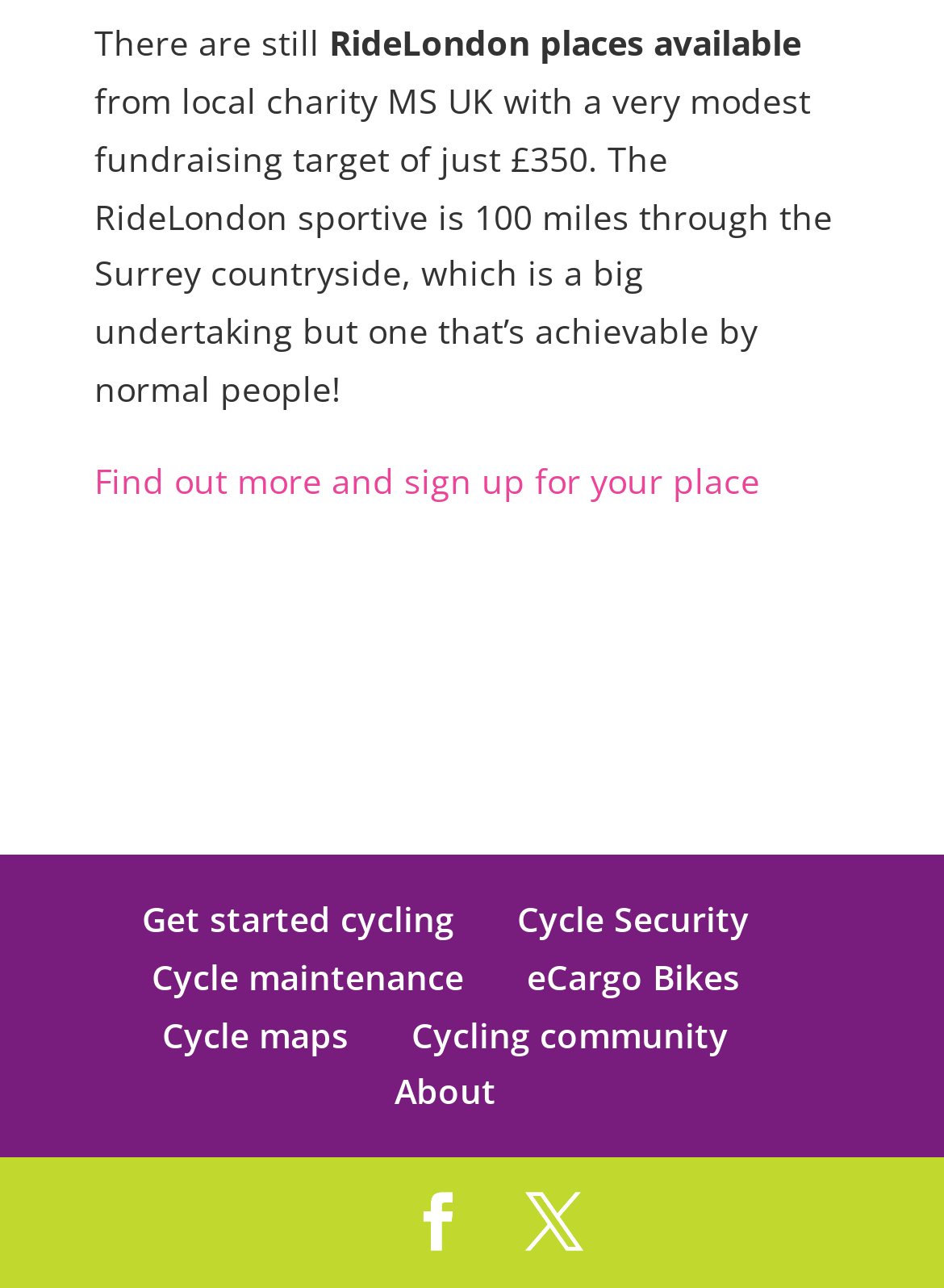Please find the bounding box coordinates of the element that you should click to achieve the following instruction: "Get started with cycling". The coordinates should be presented as four float numbers between 0 and 1: [left, top, right, bottom].

[0.15, 0.696, 0.481, 0.731]